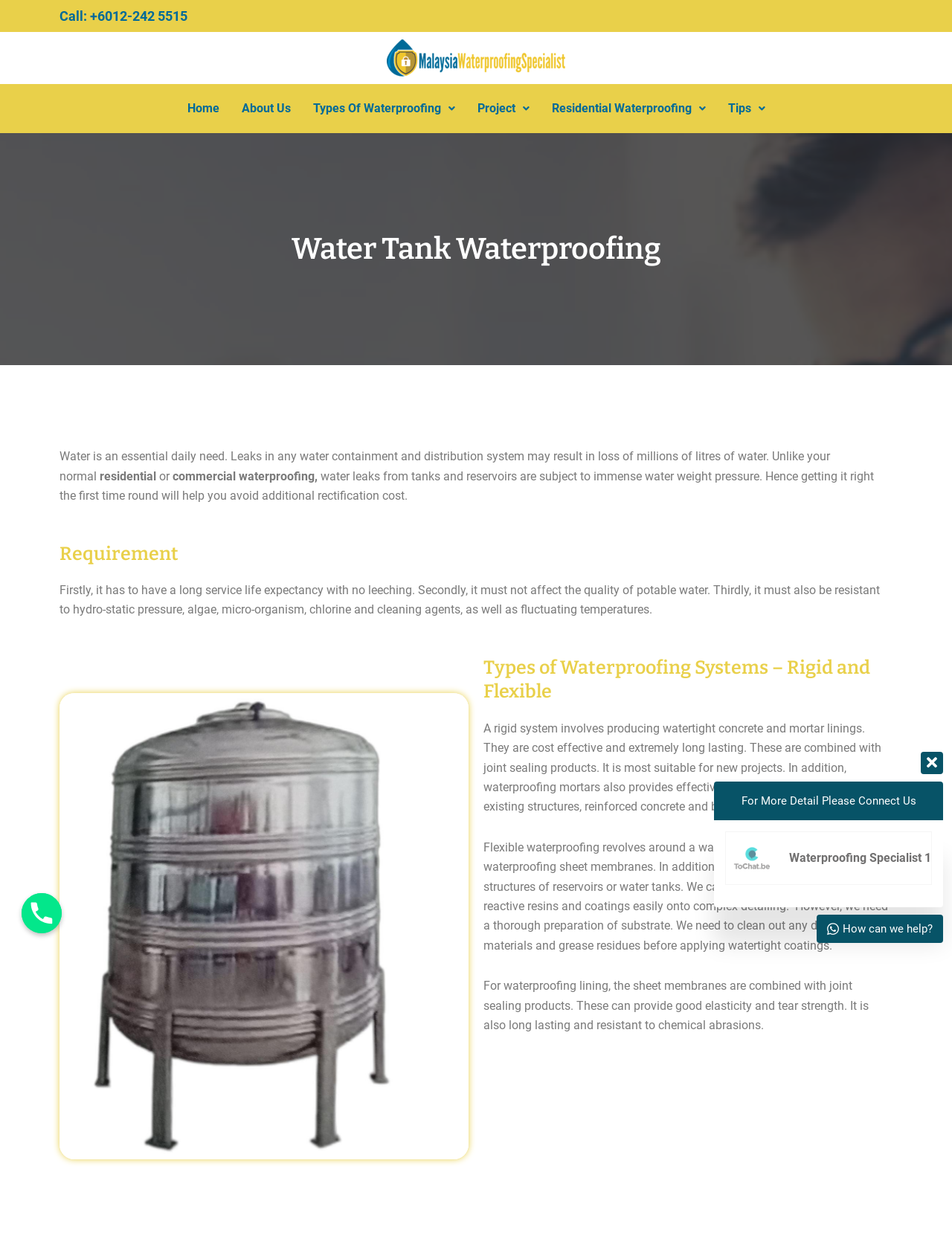Articulate a detailed summary of the webpage's content and design.

The webpage is about water tank waterproofing, with a prominent heading "Water Tank Waterproofing" at the top. Below this heading, there is a phone number "Call: +6012-242 5515" displayed prominently. 

The top navigation menu consists of five links: "Home", "About Us", "Types Of Waterproofing", "Project", and "Residential Waterproofing", followed by "Tips". These links are positioned horizontally across the top of the page.

The main content of the page is divided into sections, with headings "Water Tank Waterproofing", "Requirement", and "Types of Waterproofing Systems – Rigid and Flexible". The text in these sections discusses the importance of waterproofing, the requirements for a good waterproofing system, and the different types of waterproofing systems available.

There are three images on the page, one at the bottom right corner, one in the middle, and one at the bottom left corner. The images are not described, but they may be related to waterproofing or the company's services.

At the bottom of the page, there is a section with the heading "For More Detail Please Connect Us", followed by an image and a text "Waterproofing Specialist 1". Below this, there is another section with the heading "How can we help?" and a phone number "Phone" with an accompanying image.